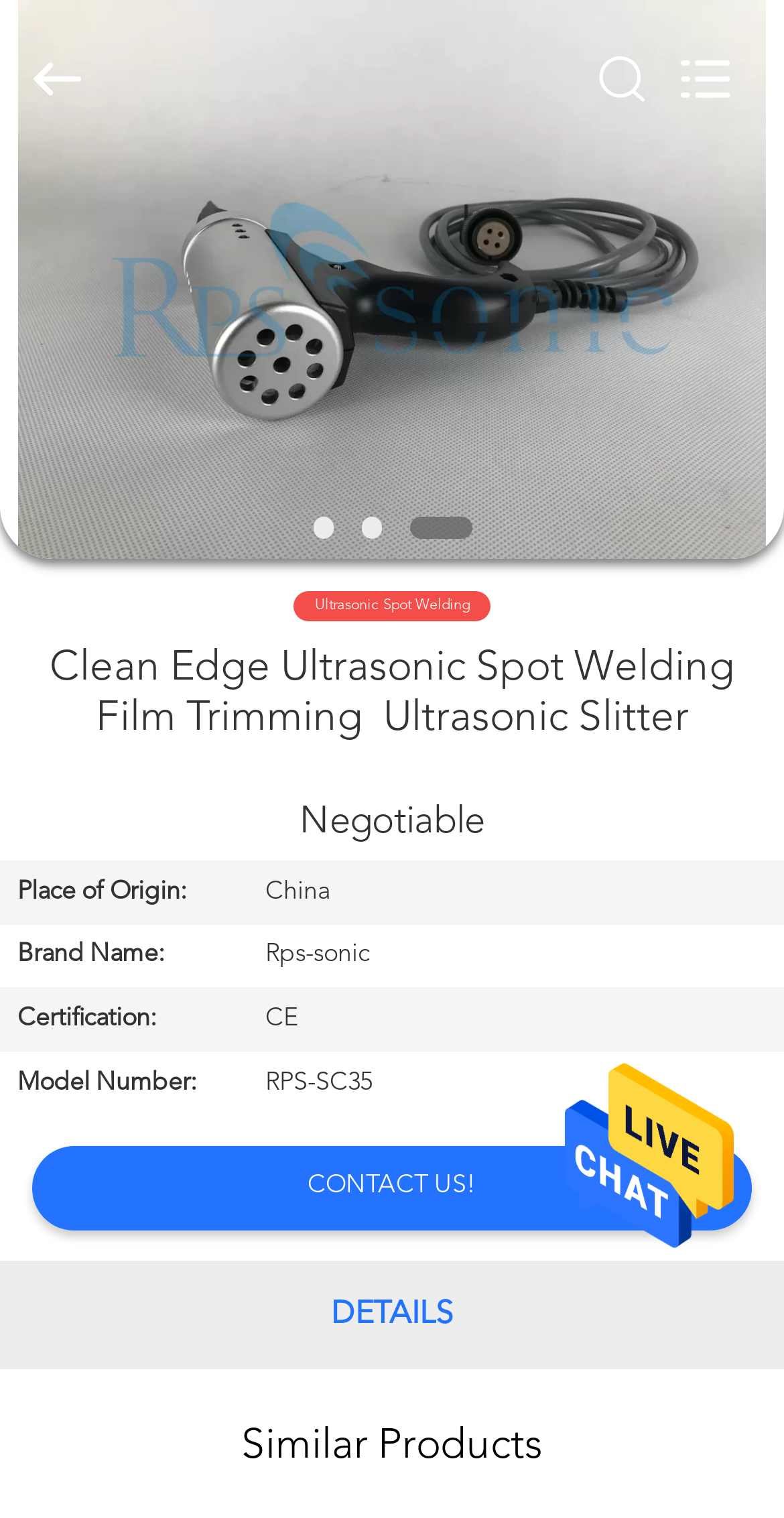Determine the bounding box coordinates for the area you should click to complete the following instruction: "Go to home page".

[0.0, 0.106, 0.195, 0.139]